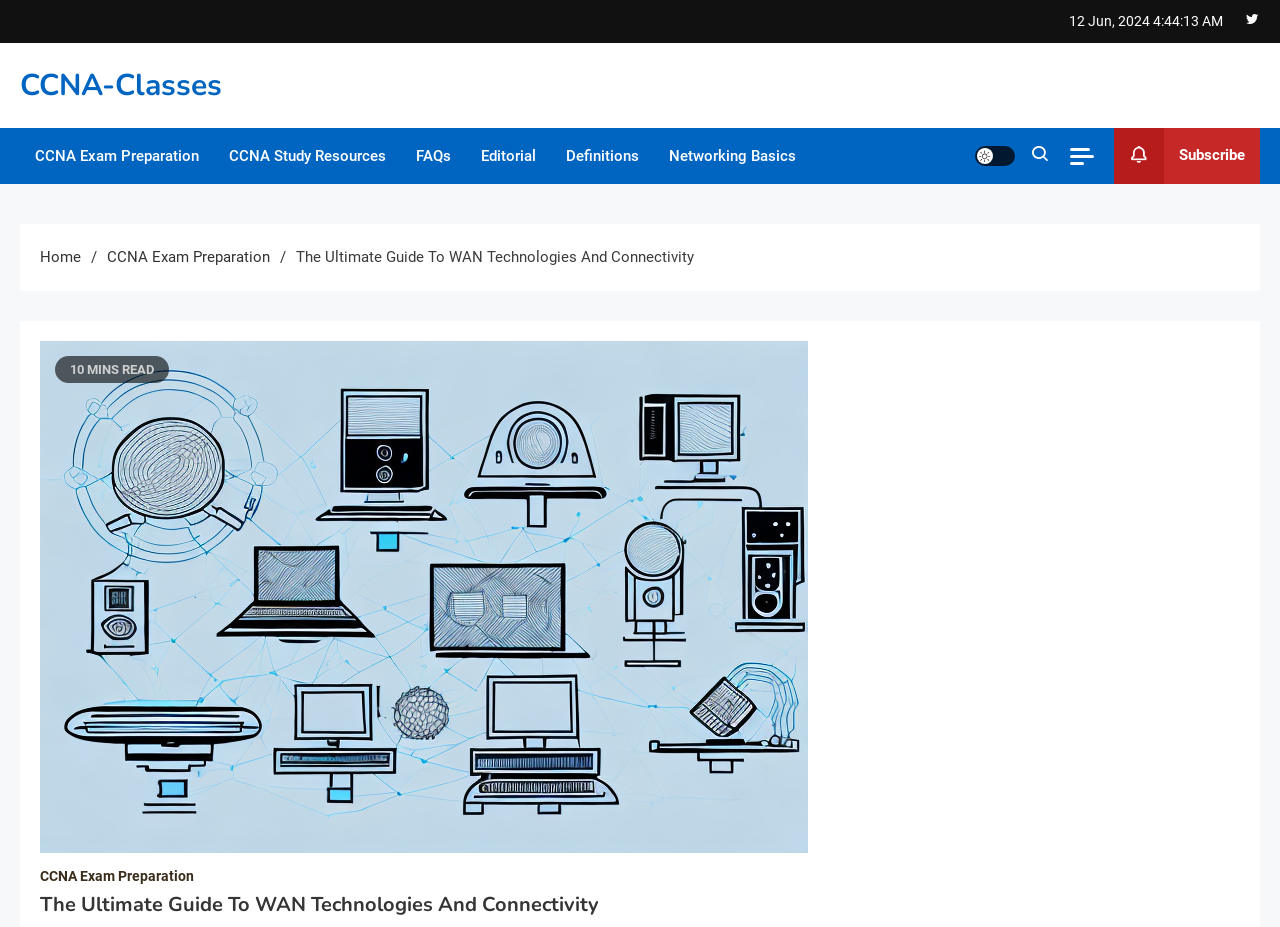Produce an extensive caption that describes everything on the webpage.

The webpage is about the ultimate guide to WAN technologies and connectivity, specifically for CCNA-classes. At the top-right corner, there is a timestamp showing the date and time, "12 Jun, 2024" and "4:44:13 AM". Next to the timestamp, there is a small icon represented by "\ue982". 

On the top-left side, there are several links, including "CCNA-Classes", "CCNA Exam Preparation", "CCNA Study Resources", "FAQs", "Editorial", "Definitions", and "Networking Basics", which are arranged horizontally. 

Below these links, there is a site mode button and another icon represented by "\uebf7". A button with no text is located next to these icons. On the right side of these elements, there is a "Subscribe" button with an icon "\ue9d2". 

The main content of the webpage starts with a navigation section, which includes breadcrumbs with links to "Home" and "CCNA Exam Preparation". The title of the webpage, "The Ultimate Guide To WAN Technologies And Connectivity", is displayed prominently. 

Below the title, there is a large figure that takes up most of the width of the page, containing an image related to WAN technologies and connectivity. Above the image, there is a text "10 MINS READ", indicating the estimated time to read the content. 

At the bottom of the page, there is a link to "CCNA Exam Preparation" and a heading that repeats the title of the webpage.